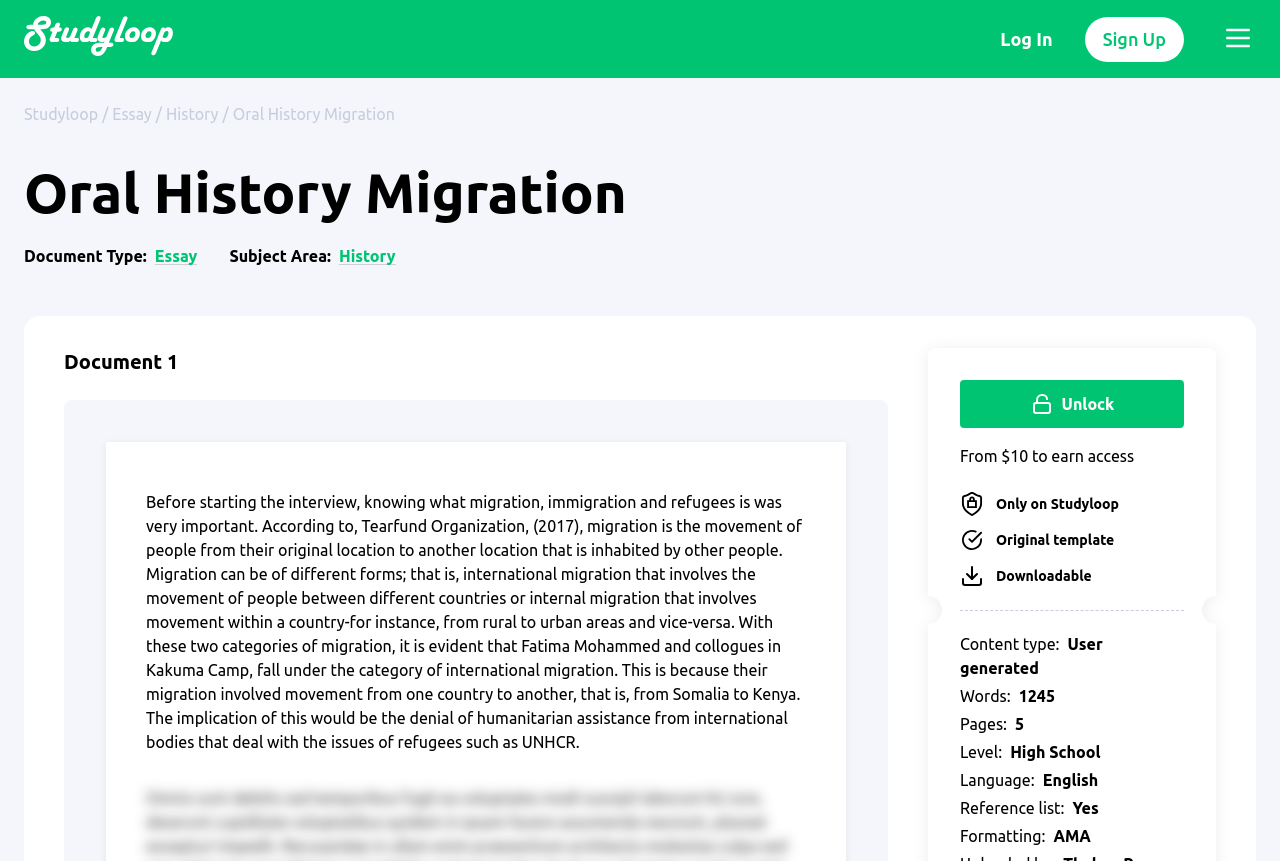Provide the bounding box for the UI element matching this description: "History".

[0.13, 0.122, 0.171, 0.143]